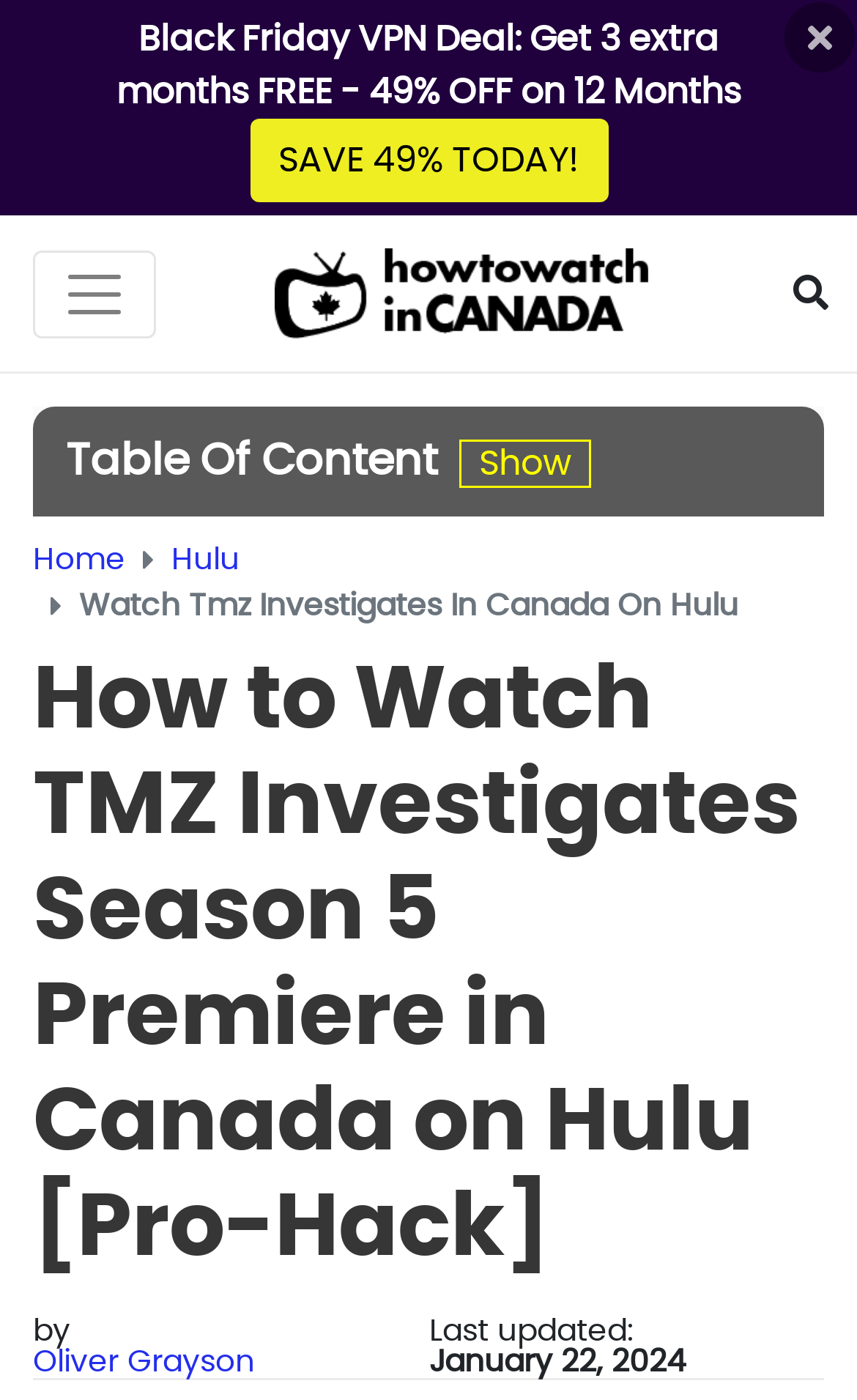Give a comprehensive overview of the webpage, including key elements.

This webpage is a guide on how to watch TMZ Investigates Season 5 Premiere in Canada on Hulu. At the top, there is a prominent link promoting a Black Friday VPN deal with a "SAVE 49% TODAY!" button. Next to it, there is a "close" link and a "Toggle navigation" button. 

Below these elements, there is a link titled "How To Watch In Canada" accompanied by an image. On the right side, there is a "Toggle Search" button. 

The main content of the webpage is divided into sections. The first section has a "Table Of Content" heading. Below it, there is a navigation breadcrumb with links to "Home" and "Hulu", followed by a static text "Watch Tmz Investigates In Canada On Hulu". 

The main article starts with a heading "How to Watch TMZ Investigates Season 5 Premiere in Canada on Hulu [Pro-Hack]". The author's name, "Oliver Grayson", is mentioned below the heading, along with the last updated date, "January 22, 2024".